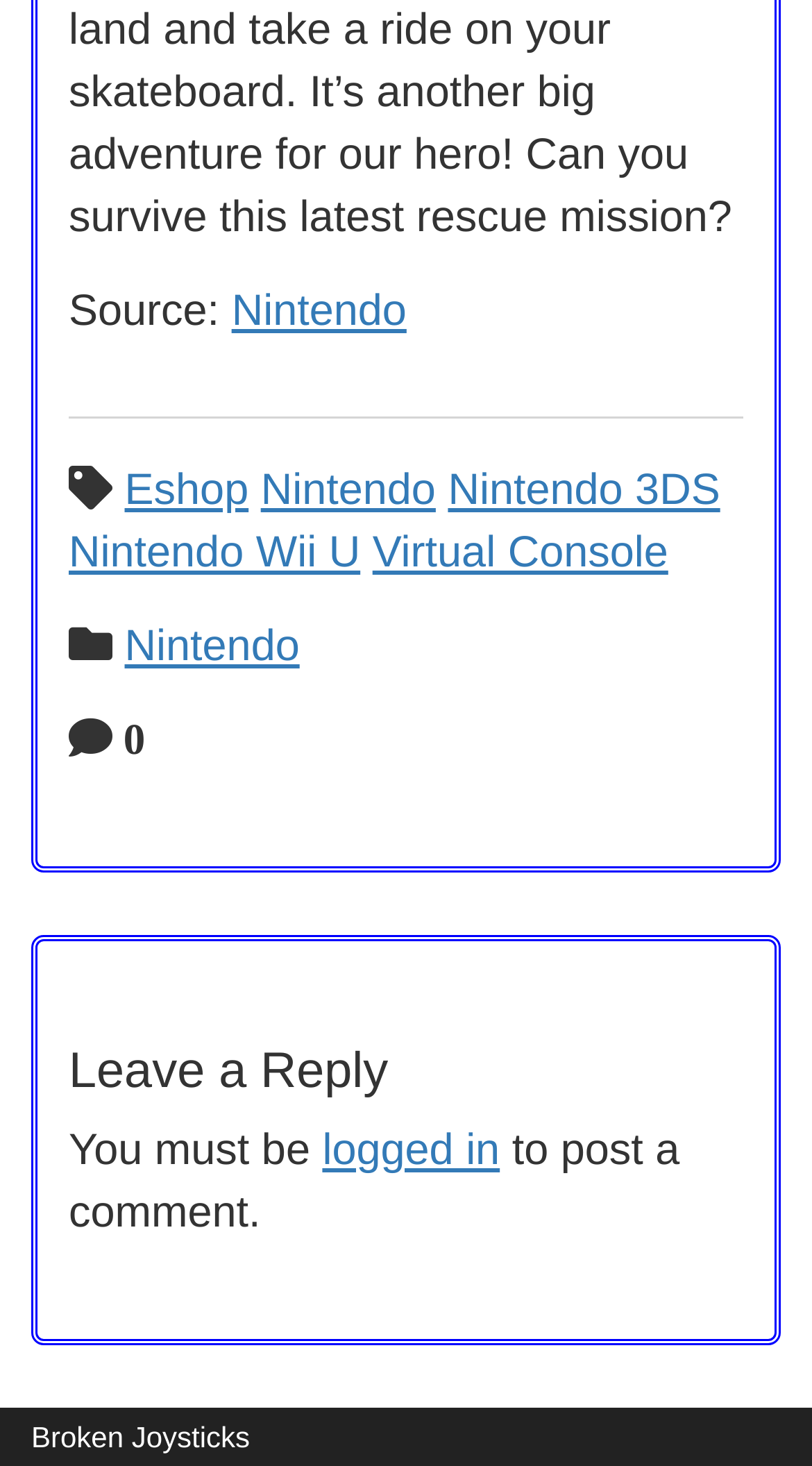Please locate the bounding box coordinates of the element's region that needs to be clicked to follow the instruction: "Log in to post a comment". The bounding box coordinates should be provided as four float numbers between 0 and 1, i.e., [left, top, right, bottom].

[0.397, 0.769, 0.616, 0.802]